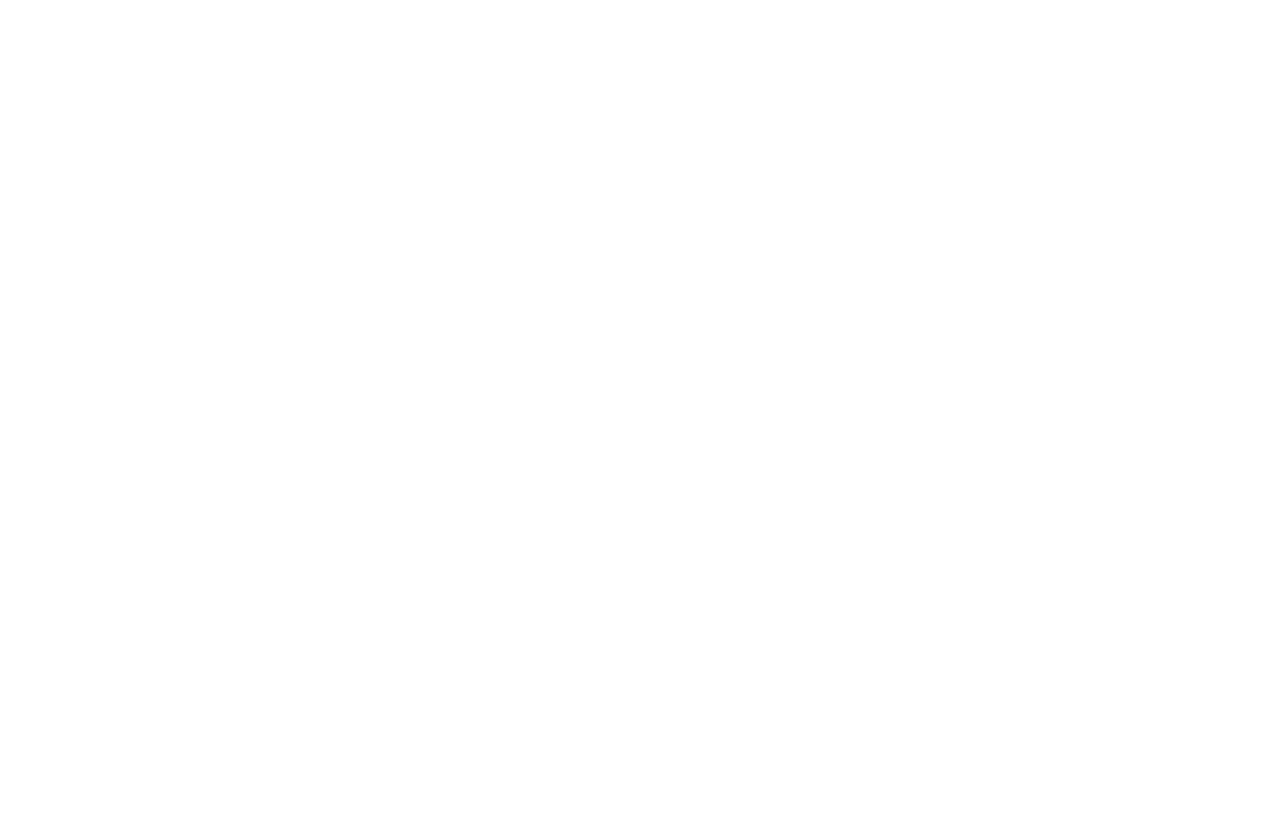Provide the bounding box coordinates of the HTML element described by the text: "parent_node: Email * aria-describedby="email-notes" name="email"". The coordinates should be in the format [left, top, right, bottom] with values between 0 and 1.

[0.238, 0.319, 0.439, 0.344]